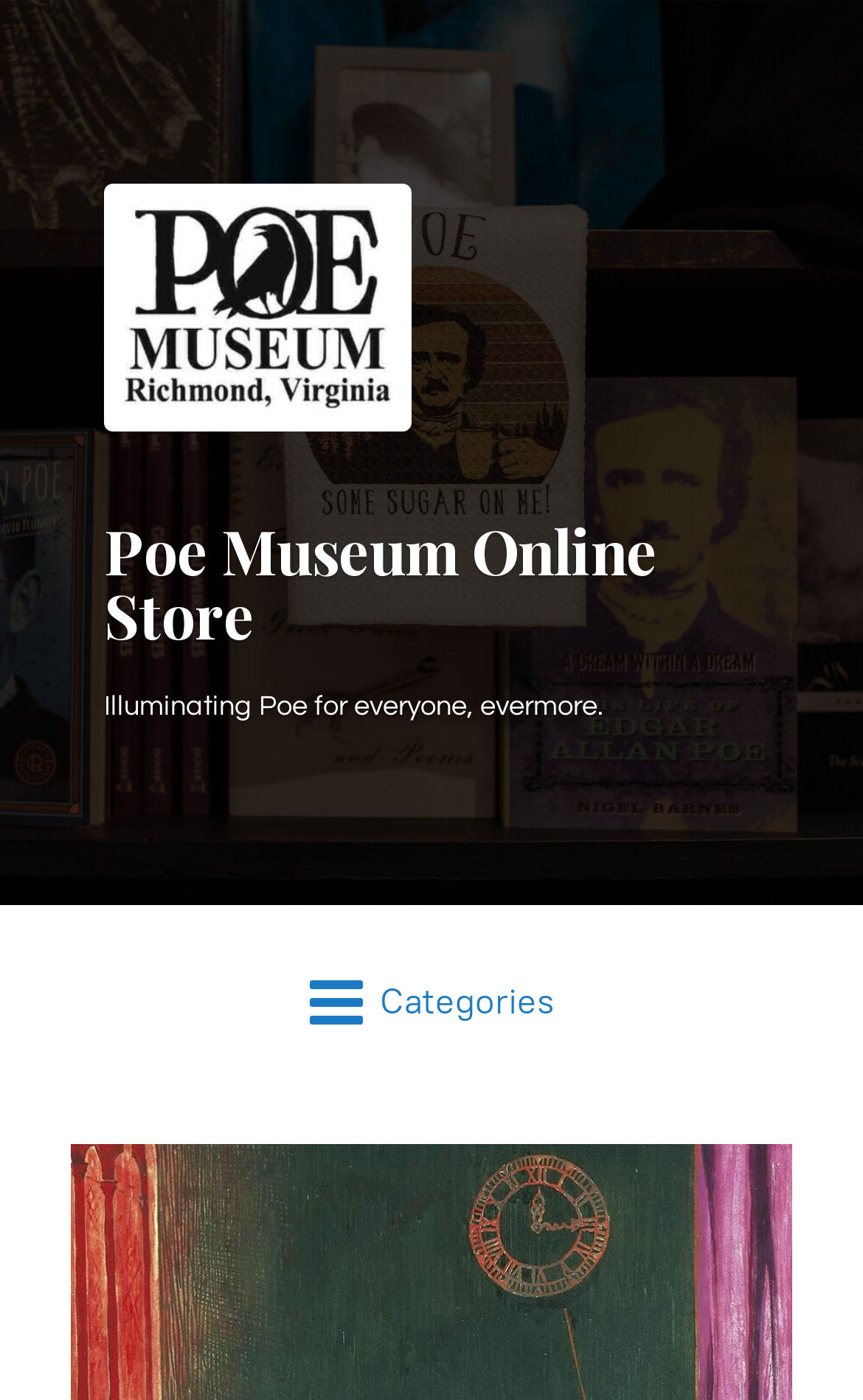Please identify and generate the text content of the webpage's main heading.

Poe Museum Online Store